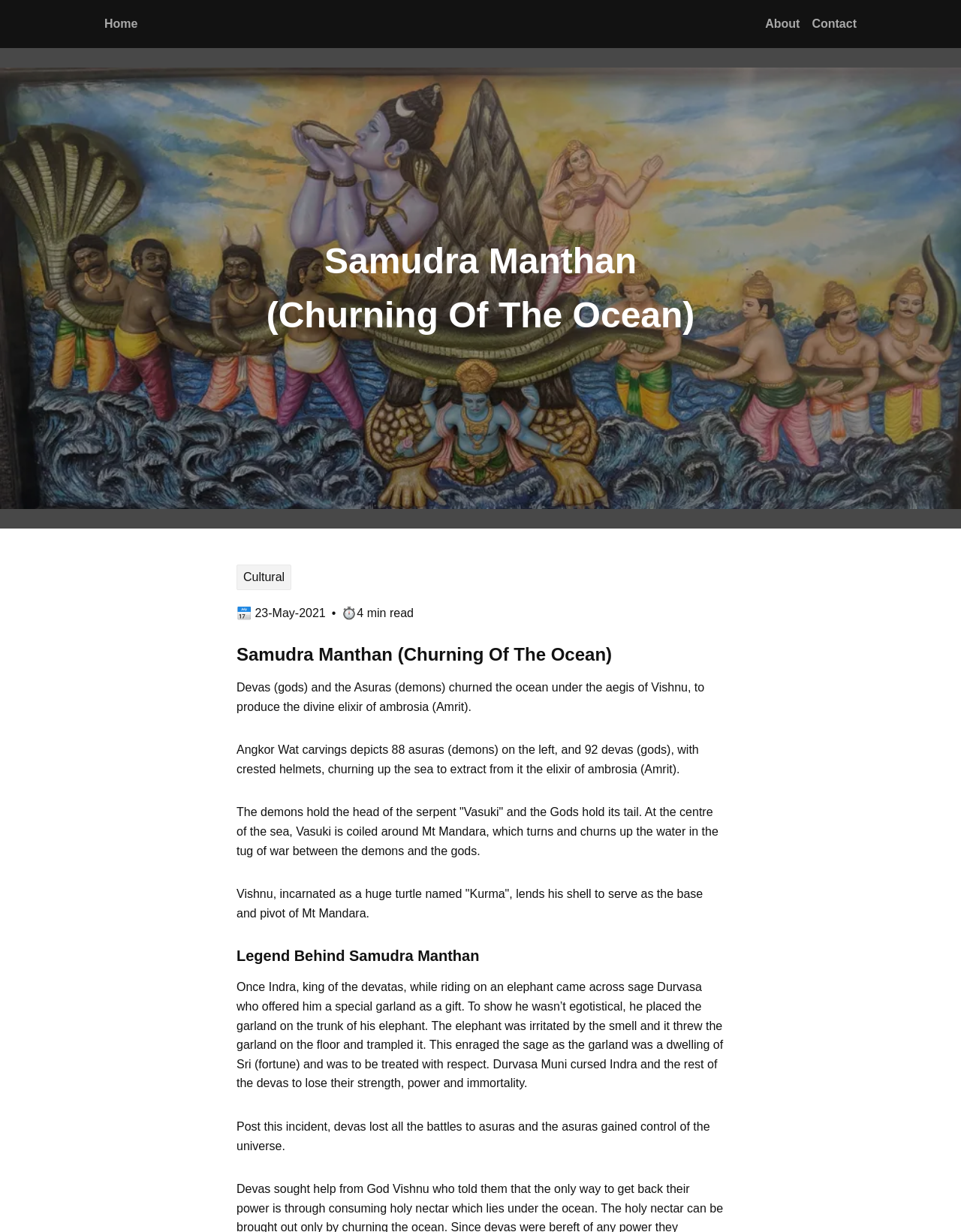Describe all the significant parts and information present on the webpage.

The webpage is about the legend of Samudra Manthan, also known as the Churning of the Ocean. At the top, there are three links: "Home", "About", and "Contact", aligned horizontally. Below these links, there is a large image that takes up most of the width of the page, depicting the scene of Samudra Manthan.

Below the image, there is a heading that reads "Samudra Manthan (Churning Of The Ocean)" followed by a link to the "Cultural" category and some metadata, including a calendar icon, a date "23-May-2021", a bullet point, and a read time of "4 min read".

The main content of the page is divided into two sections. The first section describes the story of Samudra Manthan, where Devas (gods) and Asuras (demons) churned the ocean to produce the divine elixir of ambrosia (Amrit). The text explains that the demons held the head of the serpent Vasuki, while the gods held its tail, and that Vishnu, incarnated as a turtle, lent his shell to serve as the base and pivot of Mt Mandara.

The second section is titled "Legend Behind Samudra Manthan" and tells the story of how Indra, king of the devatas, was cursed by sage Durvasa after his elephant trampled a special garland. This curse led to the devas losing their strength, power, and immortality, and ultimately, the asuras gained control of the universe.